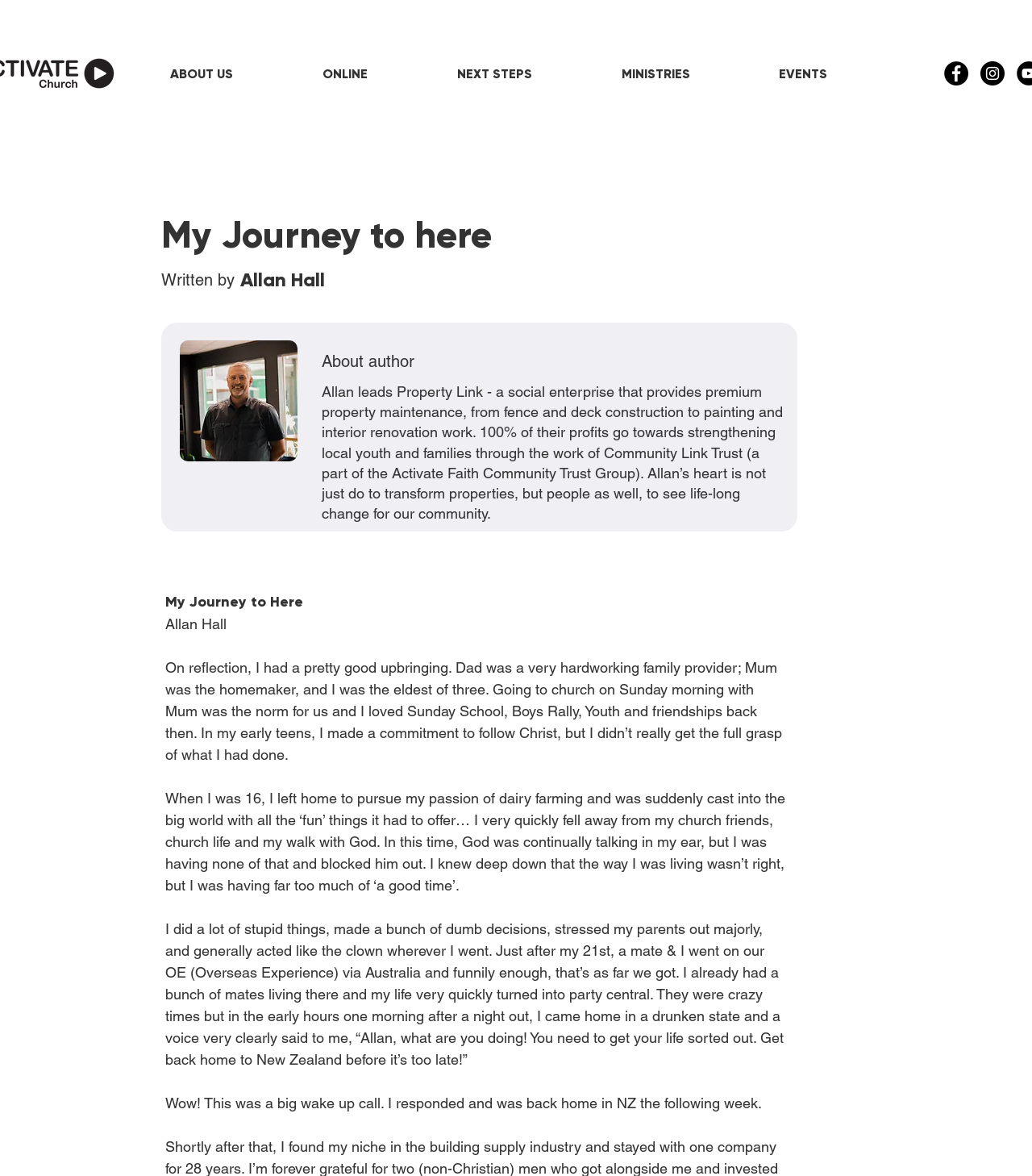What is the name of the author?
Use the information from the screenshot to give a comprehensive response to the question.

I determined the answer by looking at the heading 'Written by' and the subsequent heading 'Allan Hall', which indicates that Allan Hall is the author of the content on this webpage.